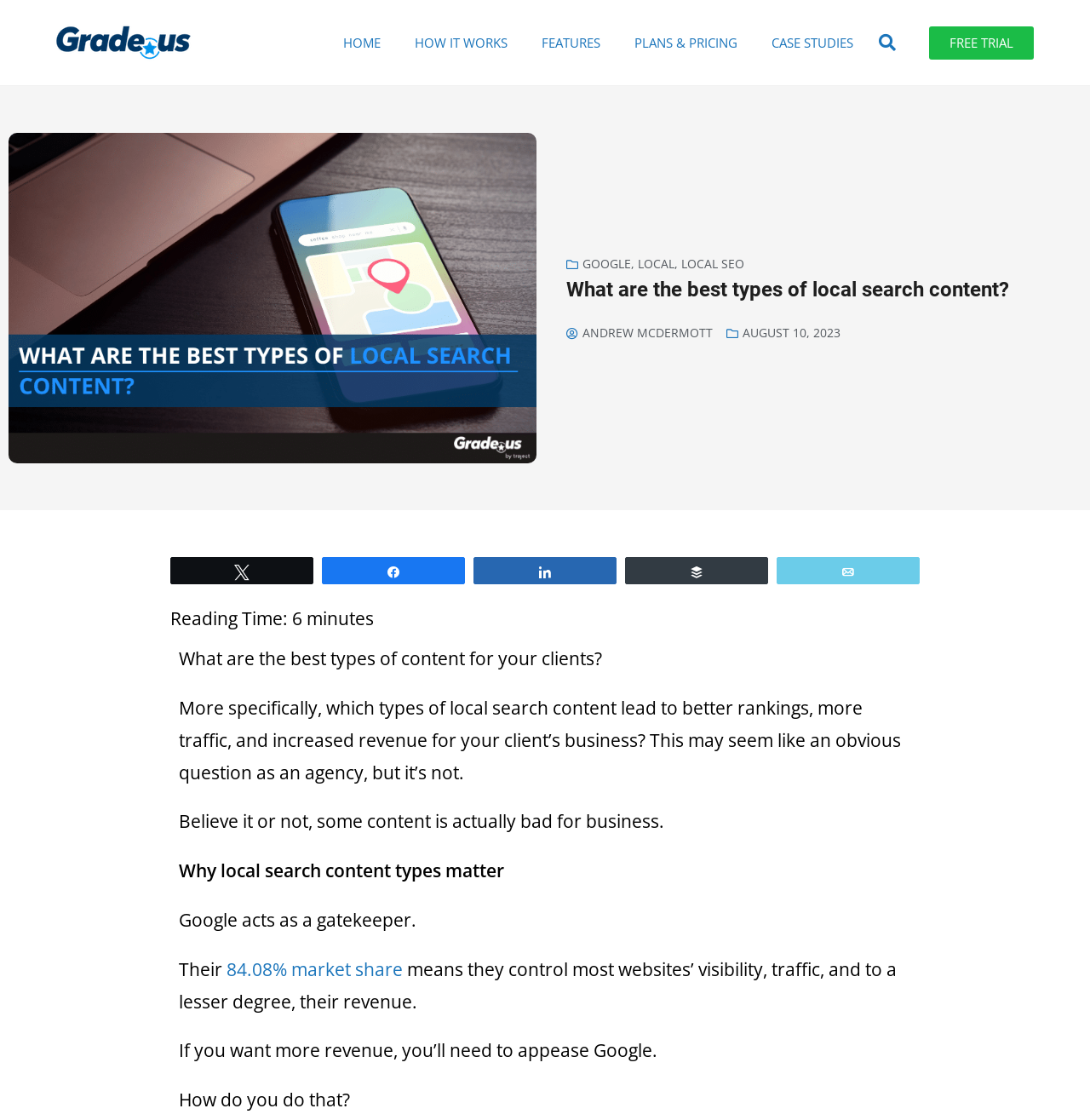Please locate the bounding box coordinates of the element that needs to be clicked to achieve the following instruction: "Go to the HOME page". The coordinates should be four float numbers between 0 and 1, i.e., [left, top, right, bottom].

[0.299, 0.0, 0.365, 0.076]